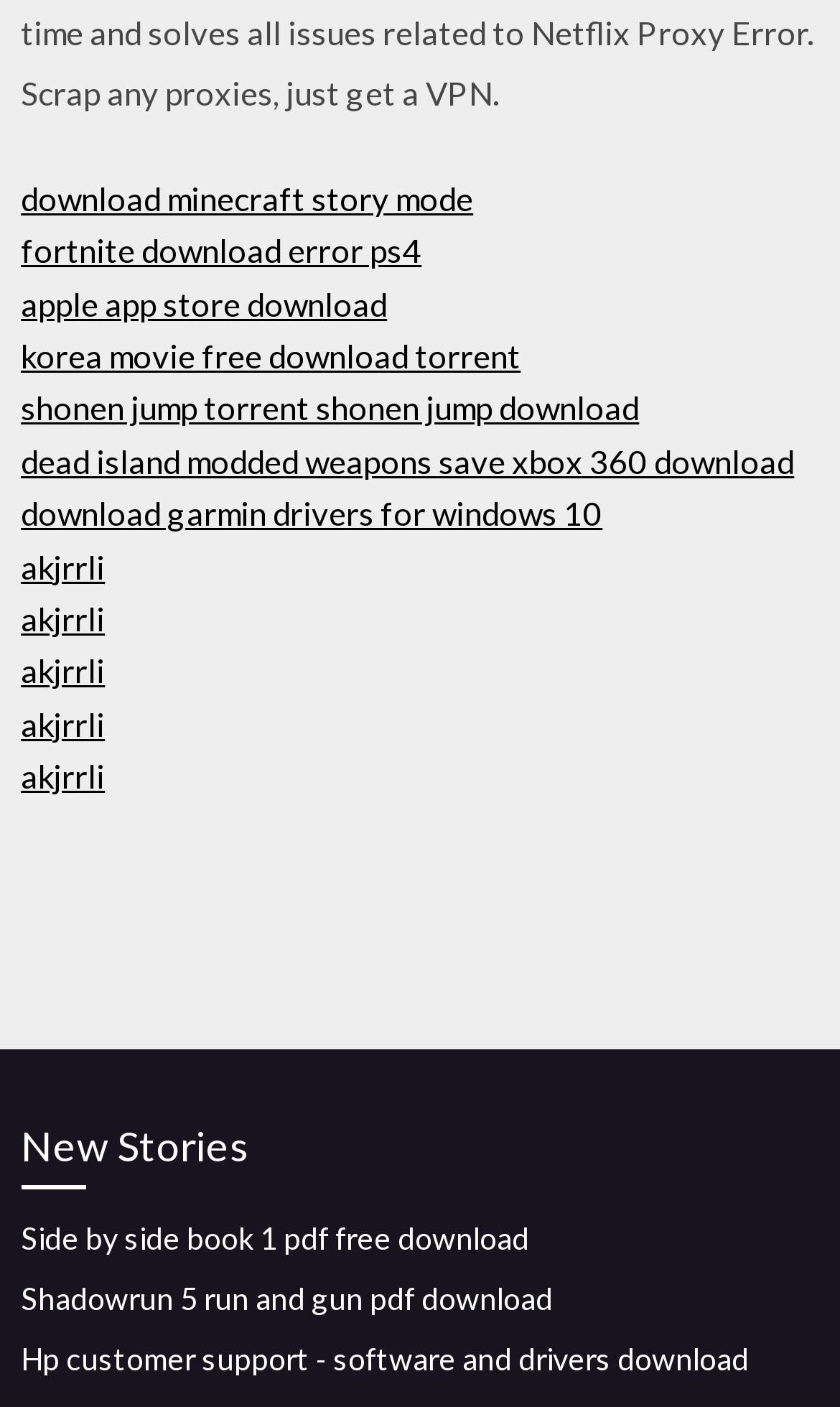Using the information in the image, could you please answer the following question in detail:
What is the topic of the section headed by 'New Stories'?

The section headed by 'New Stories' contains links with texts such as 'Side by side book 1 pdf free download', 'Shadowrun 5 run and gun pdf download', and 'Hp customer support - software and drivers download'. These links are all related to downloading files or software, indicating that the topic of this section is downloads.